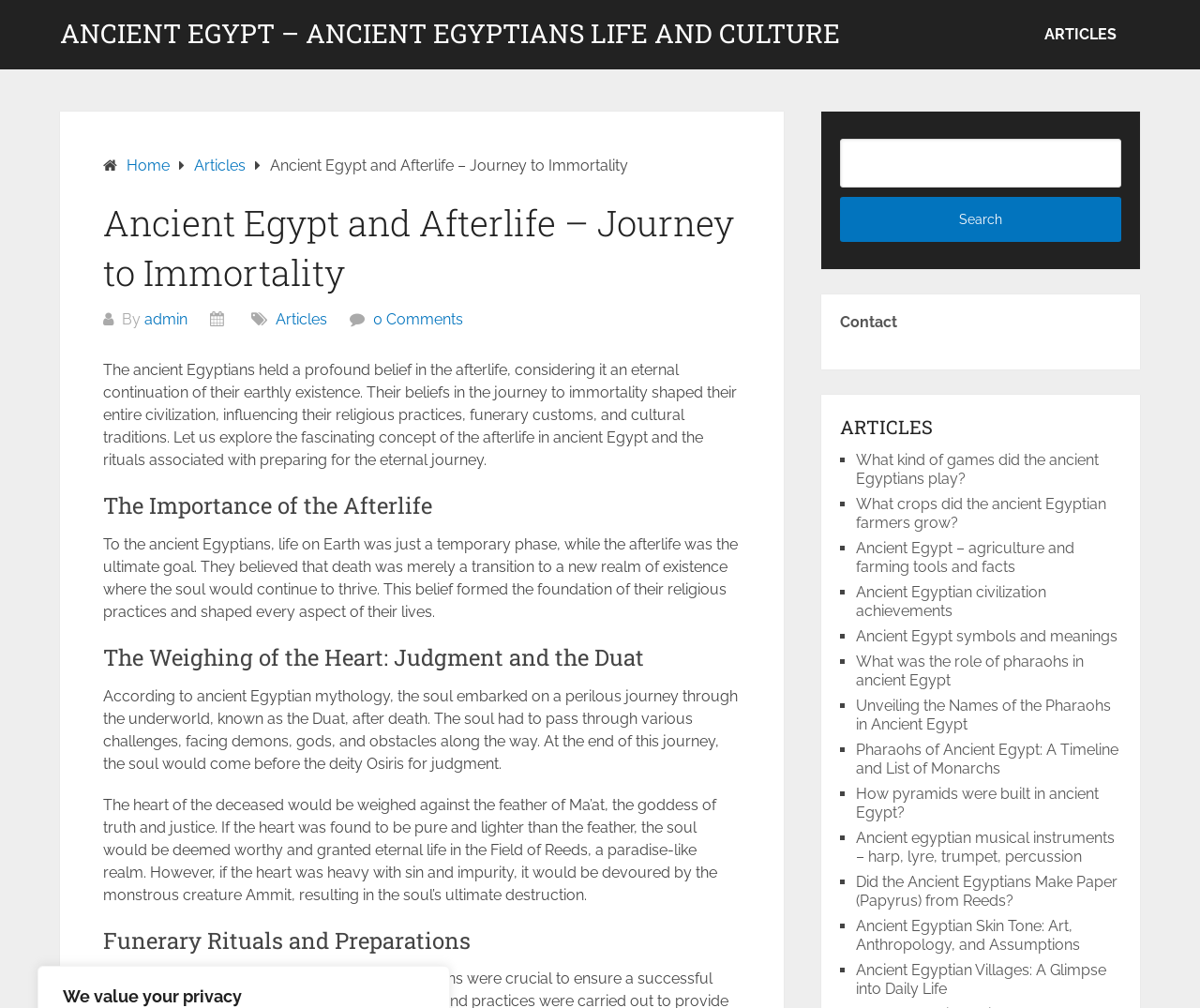Please specify the bounding box coordinates of the area that should be clicked to accomplish the following instruction: "Contact the website administrator". The coordinates should consist of four float numbers between 0 and 1, i.e., [left, top, right, bottom].

[0.7, 0.311, 0.748, 0.328]